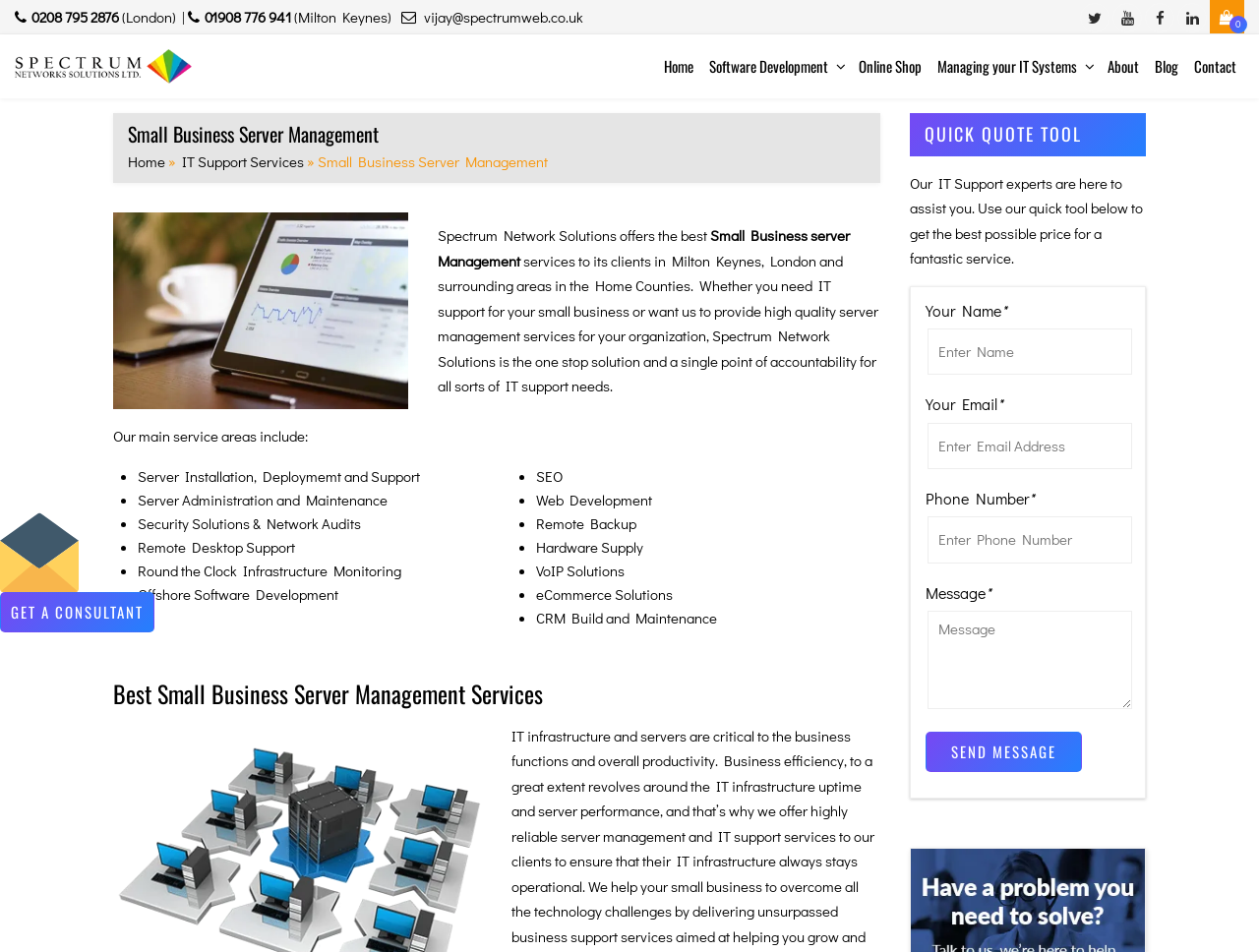Please locate the bounding box coordinates of the element's region that needs to be clicked to follow the instruction: "Call the phone number". The bounding box coordinates should be provided as four float numbers between 0 and 1, i.e., [left, top, right, bottom].

[0.025, 0.007, 0.14, 0.028]